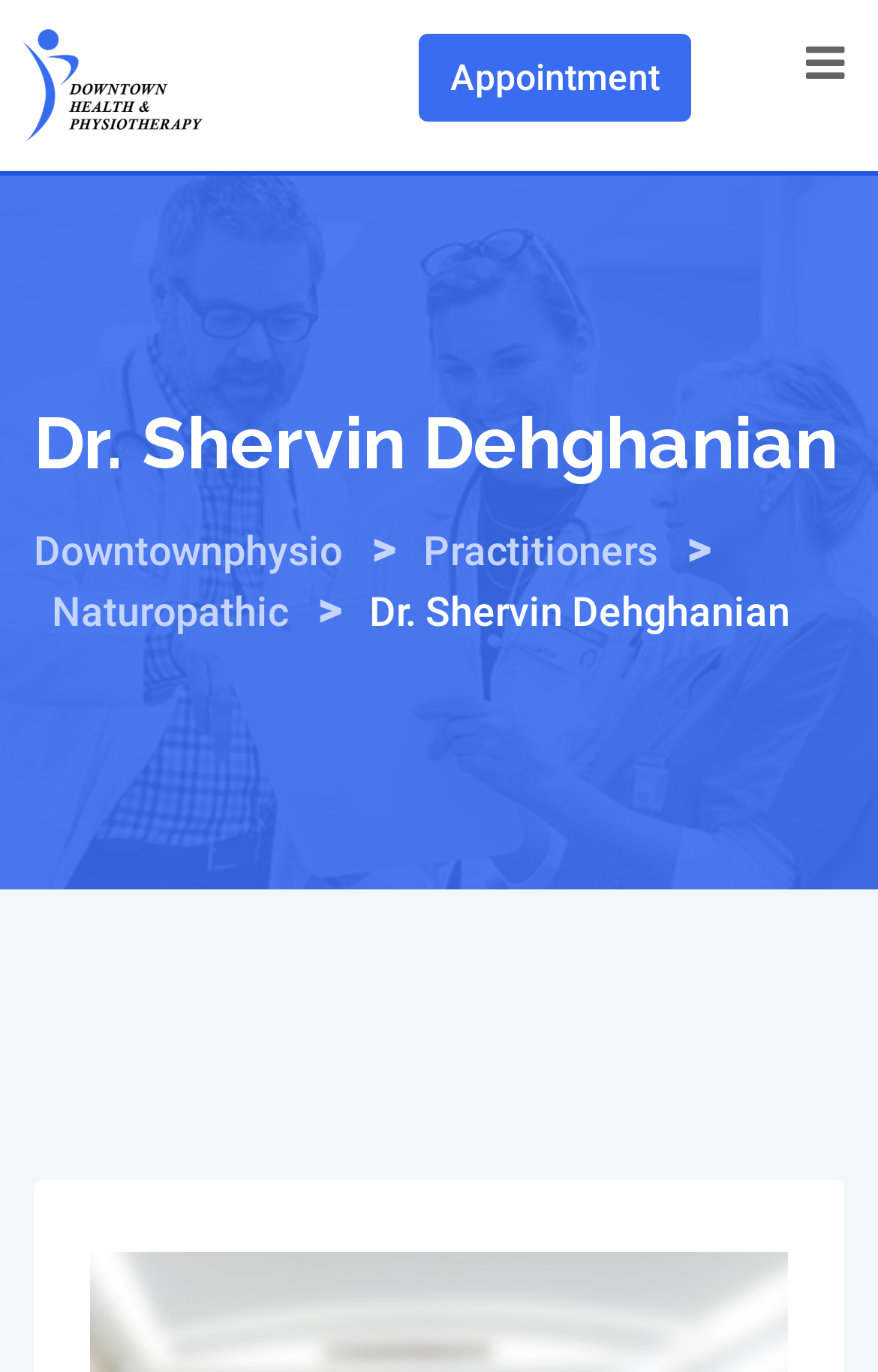Please answer the following question using a single word or phrase: 
Is there an option to make an appointment?

Yes